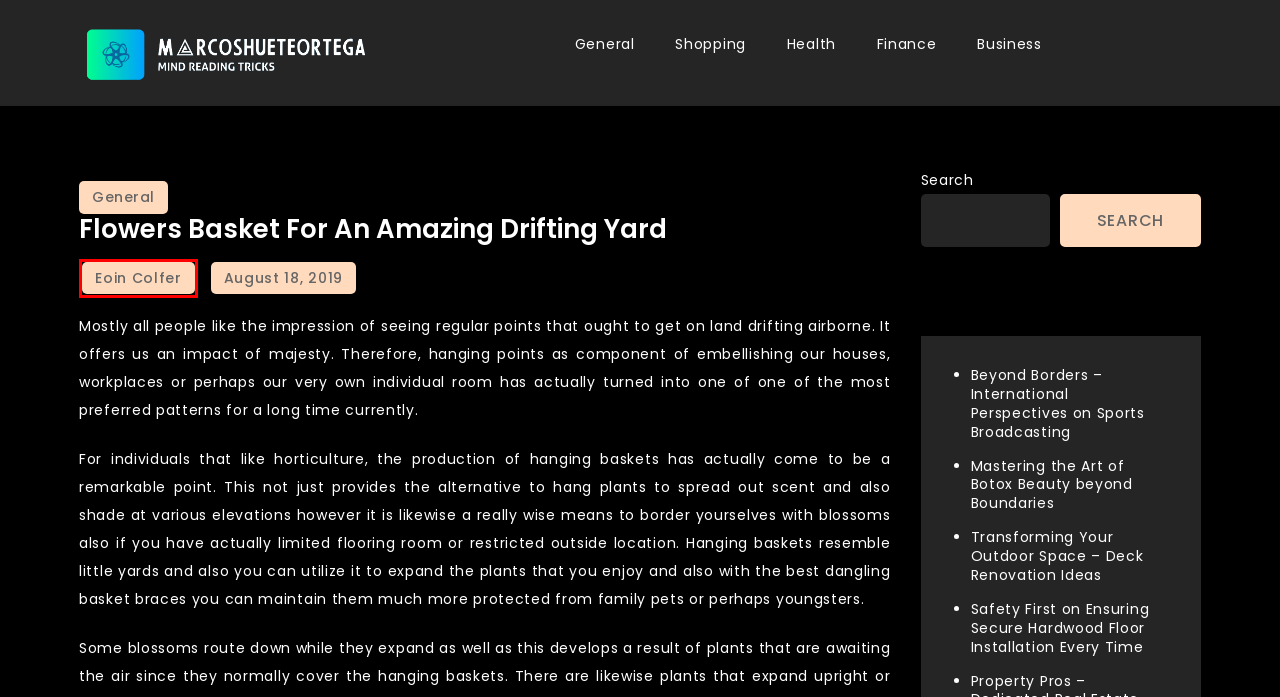Consider the screenshot of a webpage with a red bounding box and select the webpage description that best describes the new page that appears after clicking the element inside the red box. Here are the candidates:
A. Business – Mind Reading Tricks
B. Transforming Your Outdoor Space – Deck Renovation Ideas – Mind Reading Tricks
C. General – Mind Reading Tricks
D. Finance – Mind Reading Tricks
E. Mastering the Art of Botox Beauty beyond Boundaries – Mind Reading Tricks
F. Shopping – Mind Reading Tricks
G. Health – Mind Reading Tricks
H. Eoin Colfer – Mind Reading Tricks

H